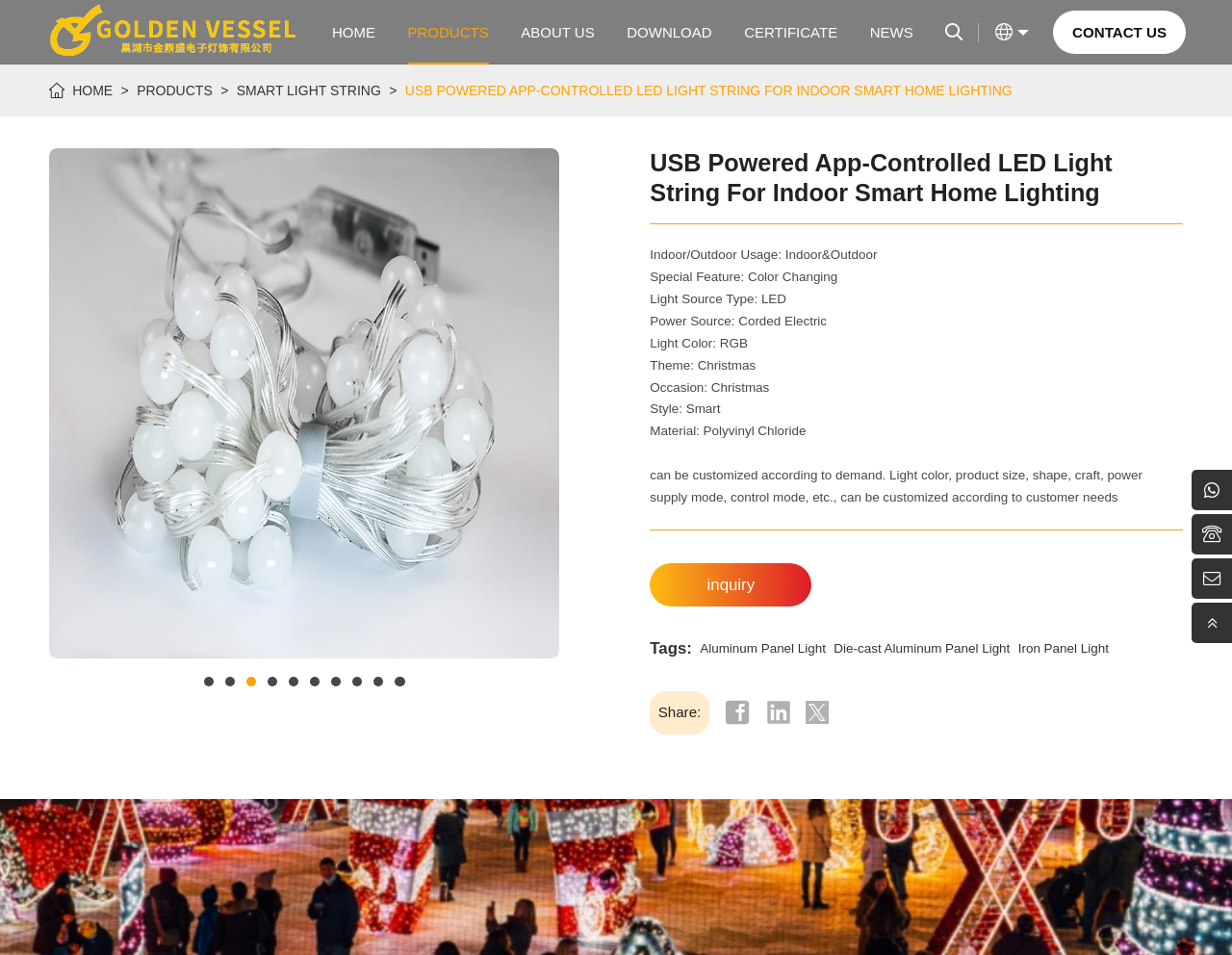Can you find the bounding box coordinates for the element that needs to be clicked to execute this instruction: "Click on the 'HOME' link"? The coordinates should be given as four float numbers between 0 and 1, i.e., [left, top, right, bottom].

[0.269, 0.0, 0.305, 0.068]